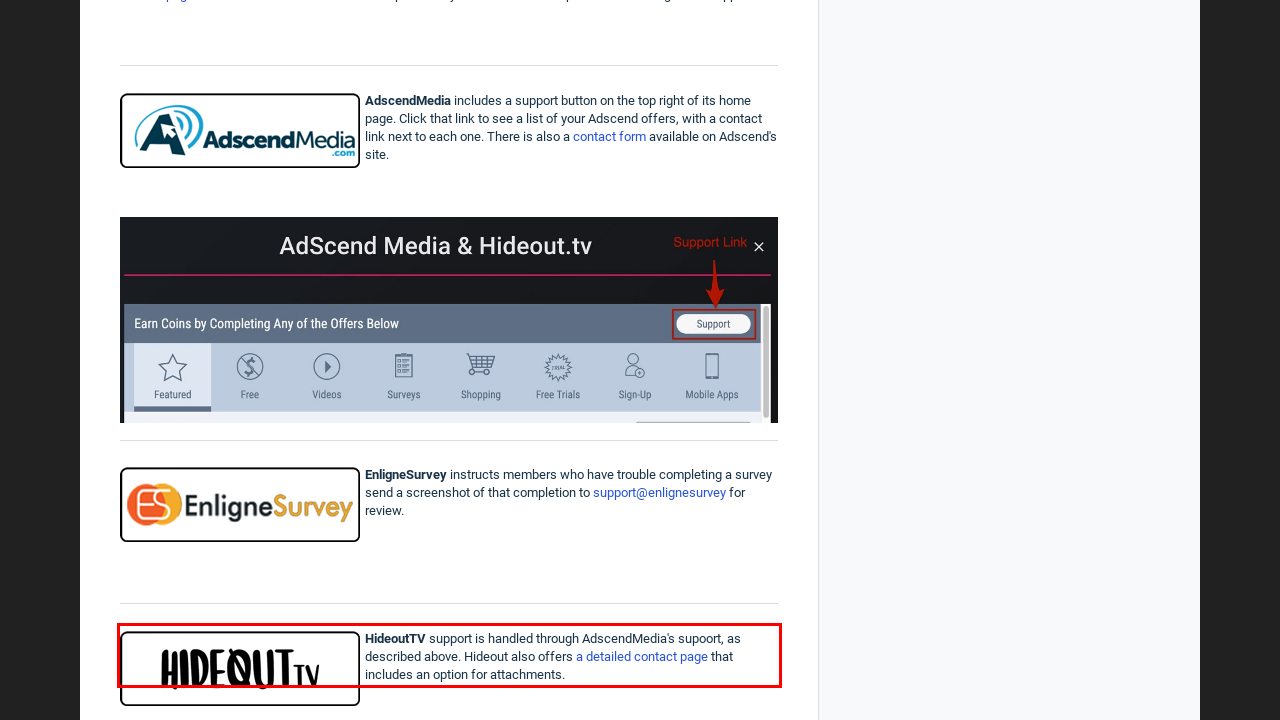Identify the text inside the red bounding box on the provided webpage screenshot by performing OCR.

HideoutTV support is handled through AdscendMedia's supoort, as described above. Hideout also offers a detailed contact page that includes an option for attachments.